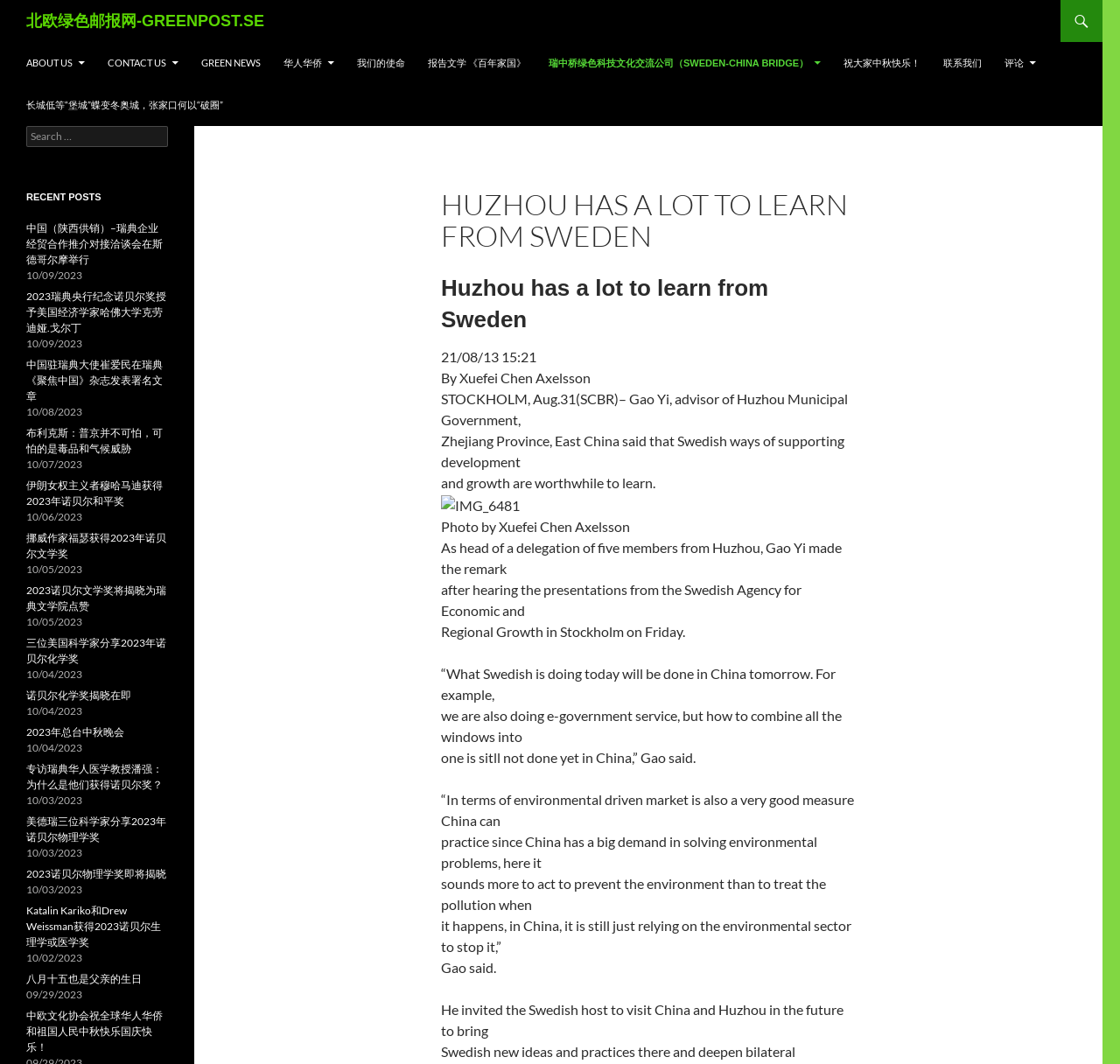Please specify the bounding box coordinates in the format (top-left x, top-left y, bottom-right x, bottom-right y), with values ranging from 0 to 1. Identify the bounding box for the UI component described as follows: Katalin Kariko和Drew Weissman获得2023诺贝尔生理学或医学奖

[0.023, 0.85, 0.144, 0.891]